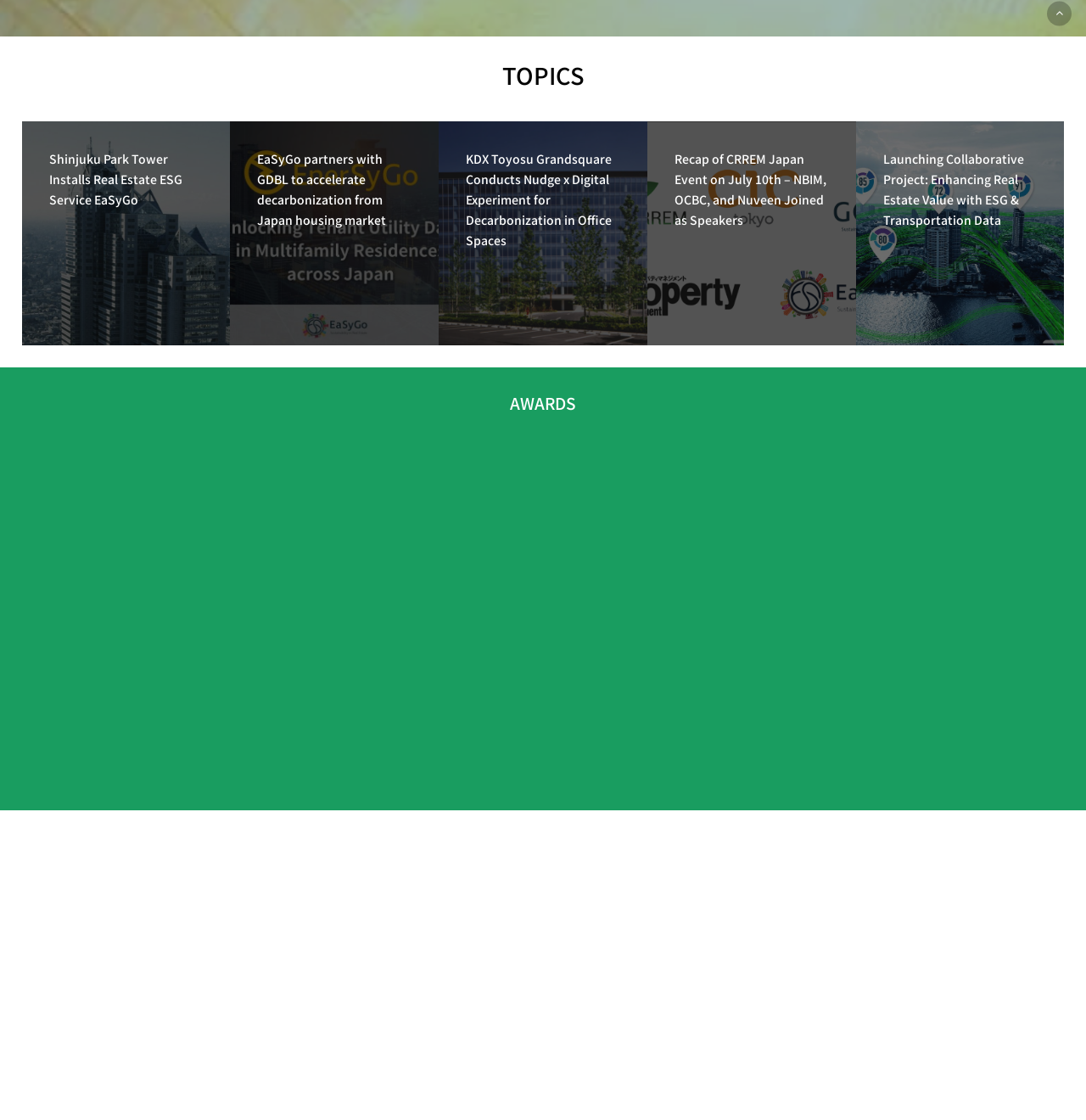Provide the bounding box coordinates of the section that needs to be clicked to accomplish the following instruction: "Click on the 'Back to top' link."

[0.964, 0.001, 0.987, 0.023]